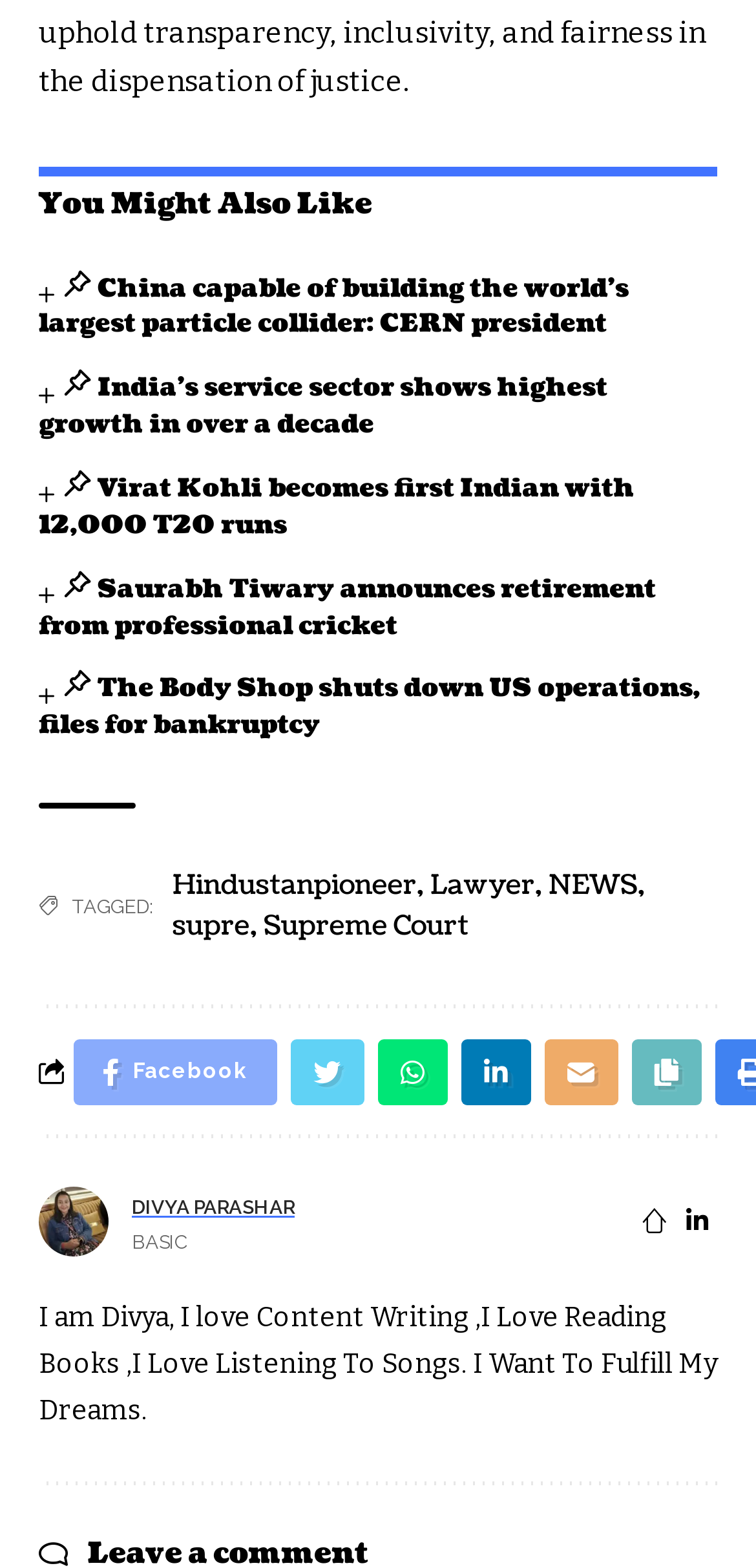Locate the bounding box coordinates of the element you need to click to accomplish the task described by this instruction: "Click on the Facebook icon".

[0.096, 0.663, 0.366, 0.705]